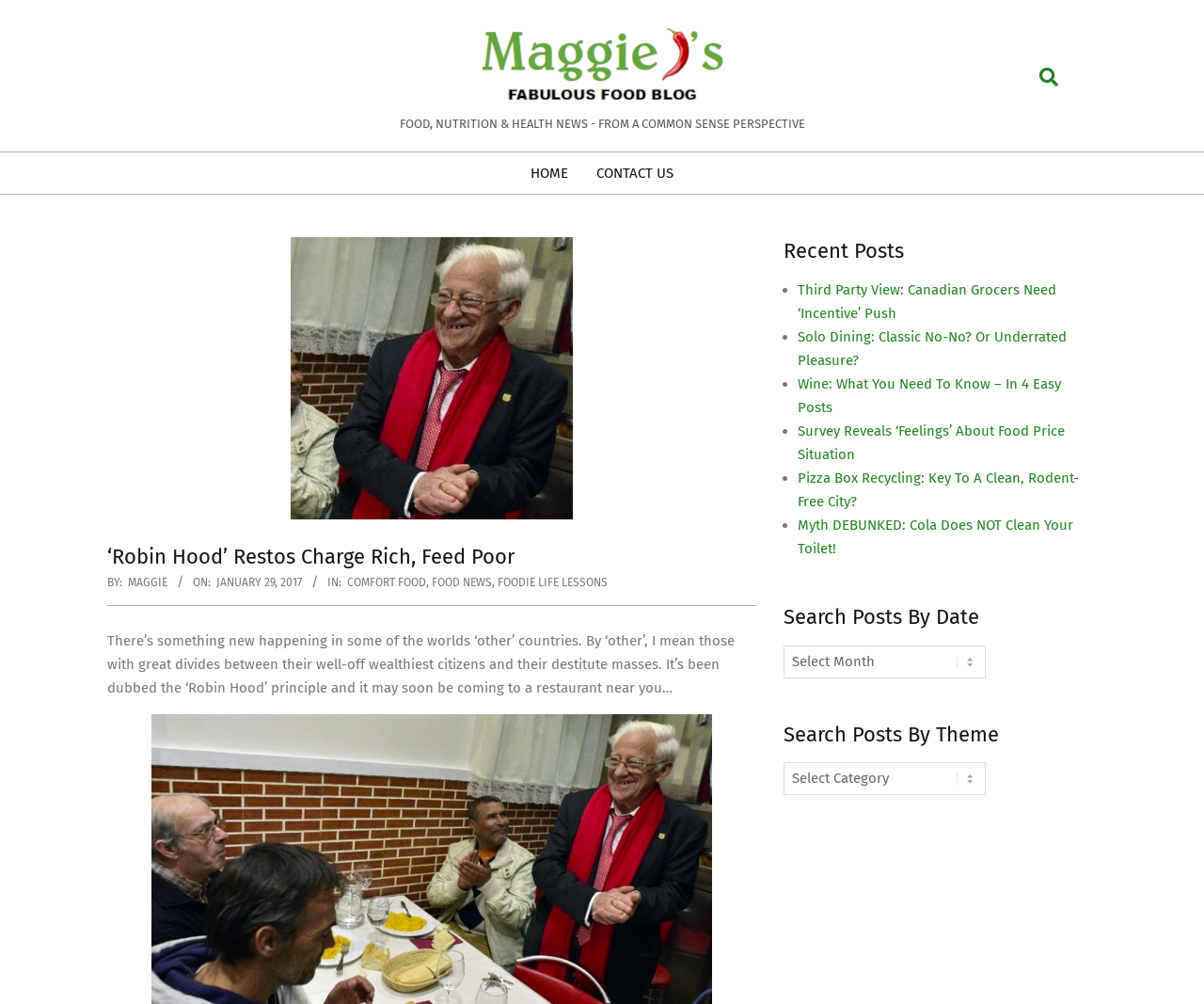Please specify the bounding box coordinates of the area that should be clicked to accomplish the following instruction: "View recent posts". The coordinates should consist of four float numbers between 0 and 1, i.e., [left, top, right, bottom].

[0.651, 0.236, 0.909, 0.264]